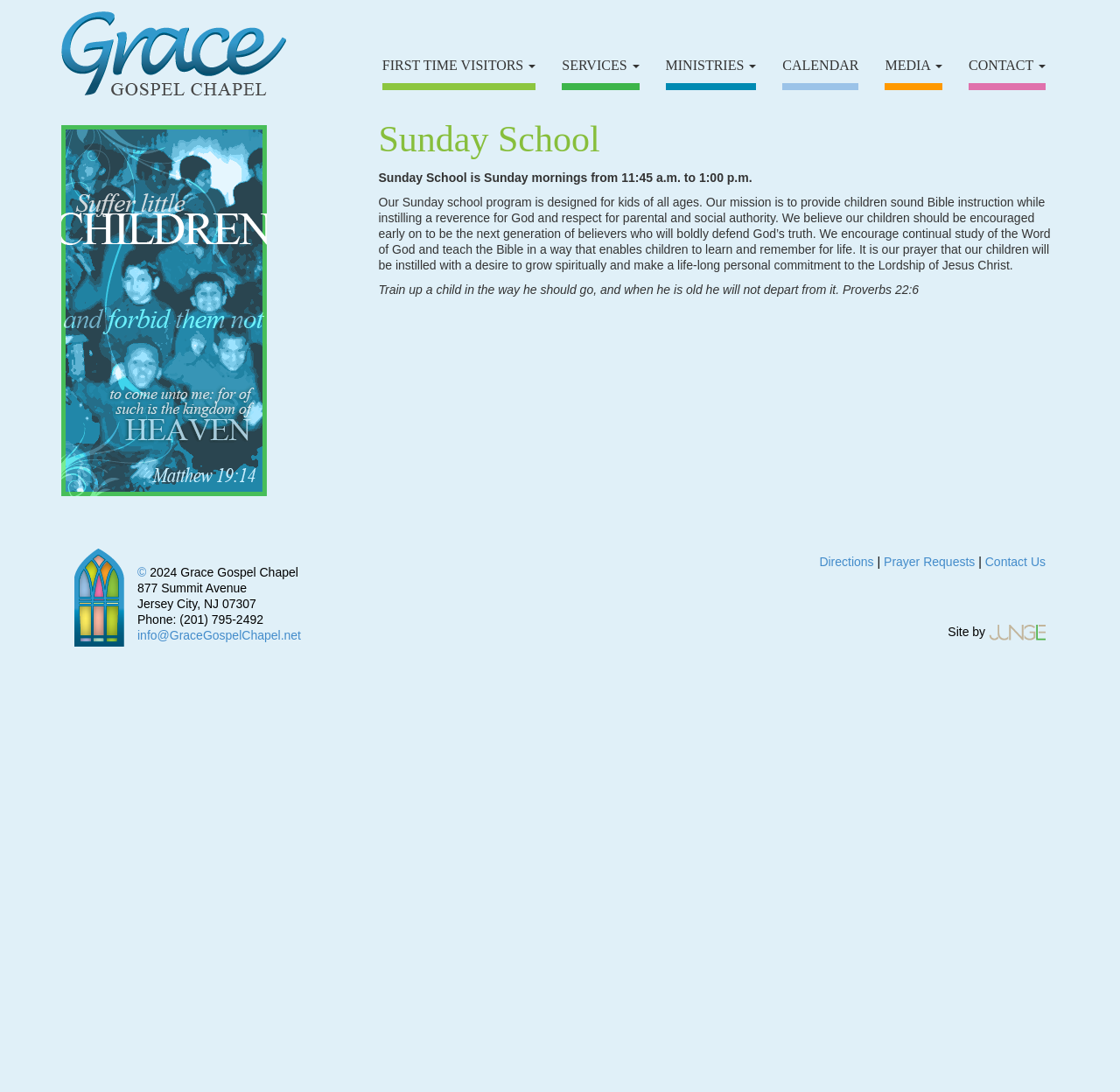Determine the bounding box coordinates for the clickable element to execute this instruction: "join in". Provide the coordinates as four float numbers between 0 and 1, i.e., [left, top, right, bottom].

None